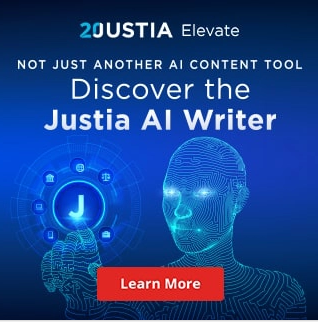What is the purpose of the 'Learn More' button?
Please provide a full and detailed response to the question.

The prominent 'Learn More' button invites engagement, making it clear that further information is readily available for interested users who want to explore the capabilities of the Justia AI Writer.